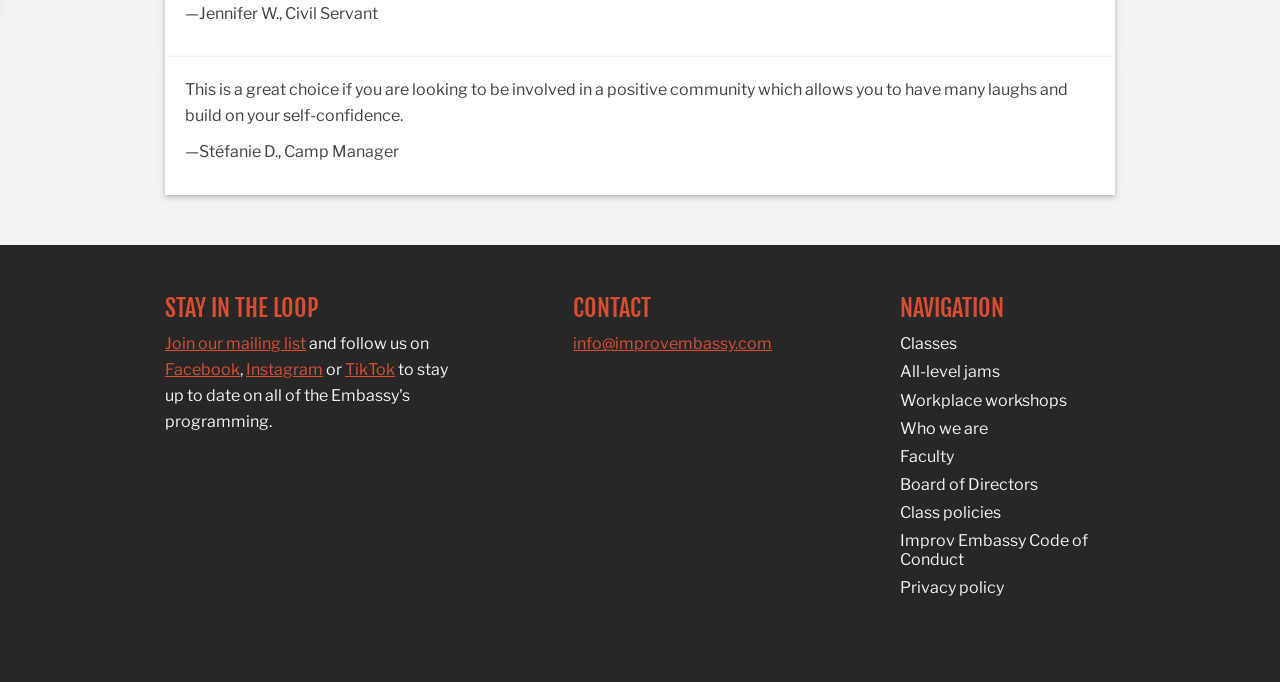Given the description Improv Embassy Code of Conduct, predict the bounding box coordinates of the UI element. Ensure the coordinates are in the format (top-left x, top-left y, bottom-right x, bottom-right y) and all values are between 0 and 1.

[0.703, 0.779, 0.85, 0.834]